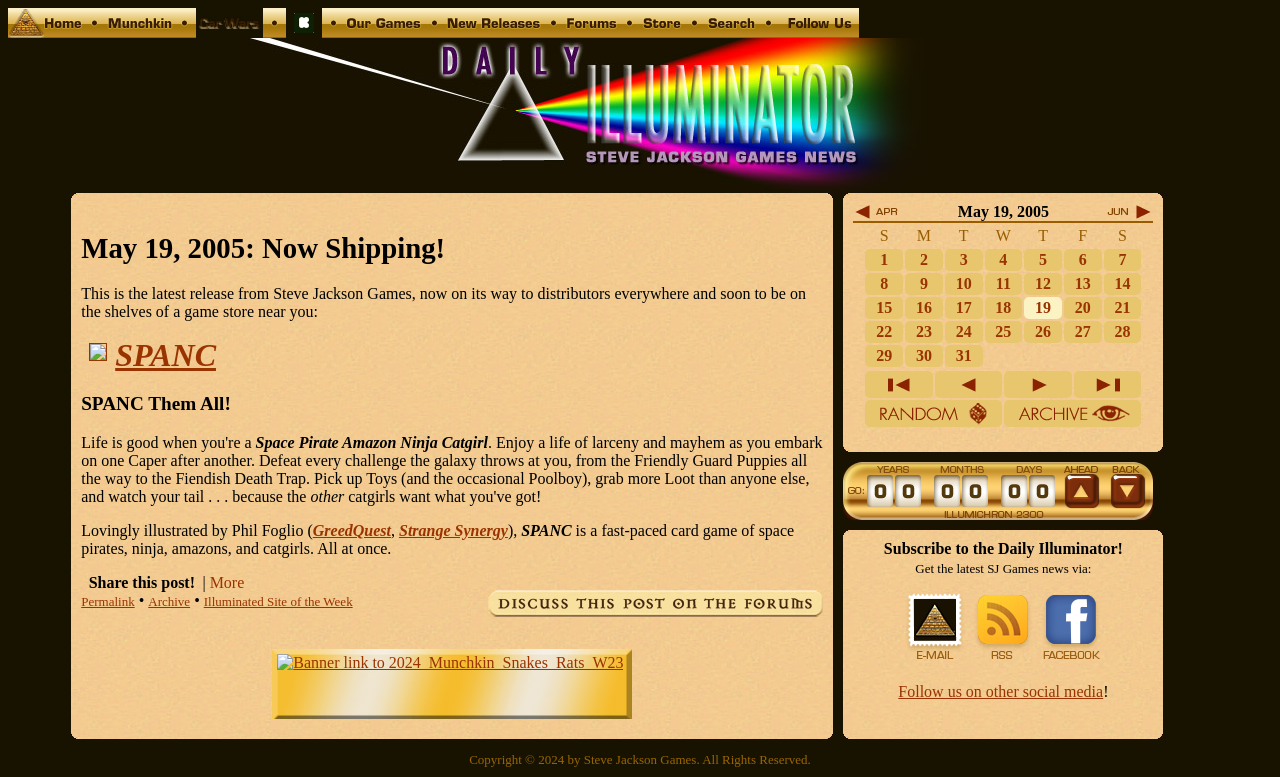Locate the bounding box coordinates of the element to click to perform the following action: 'Click on the 'Home' link'. The coordinates should be given as four float values between 0 and 1, in the form of [left, top, right, bottom].

[0.006, 0.031, 0.065, 0.053]